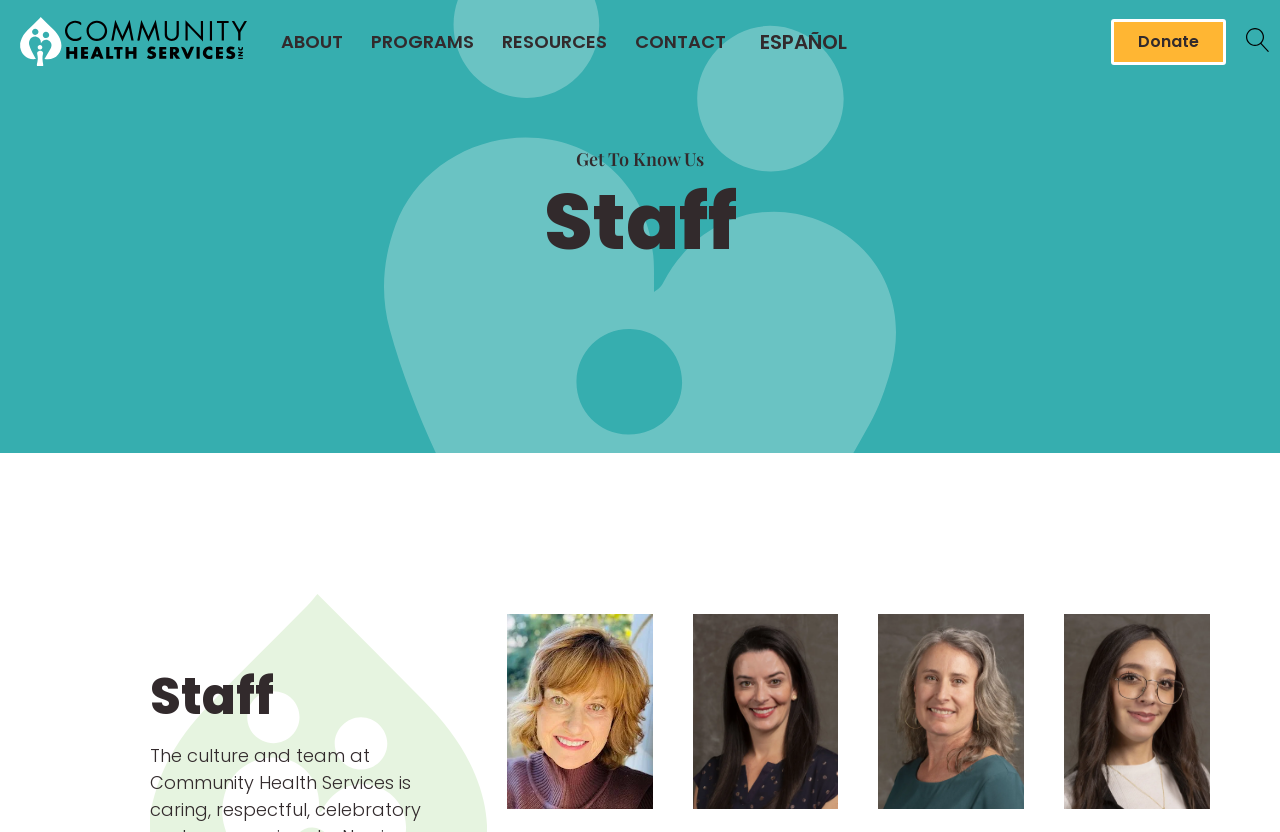Please identify the bounding box coordinates of the element's region that I should click in order to complete the following instruction: "Search for something". The bounding box coordinates consist of four float numbers between 0 and 1, i.e., [left, top, right, bottom].

[0.973, 0.034, 0.992, 0.062]